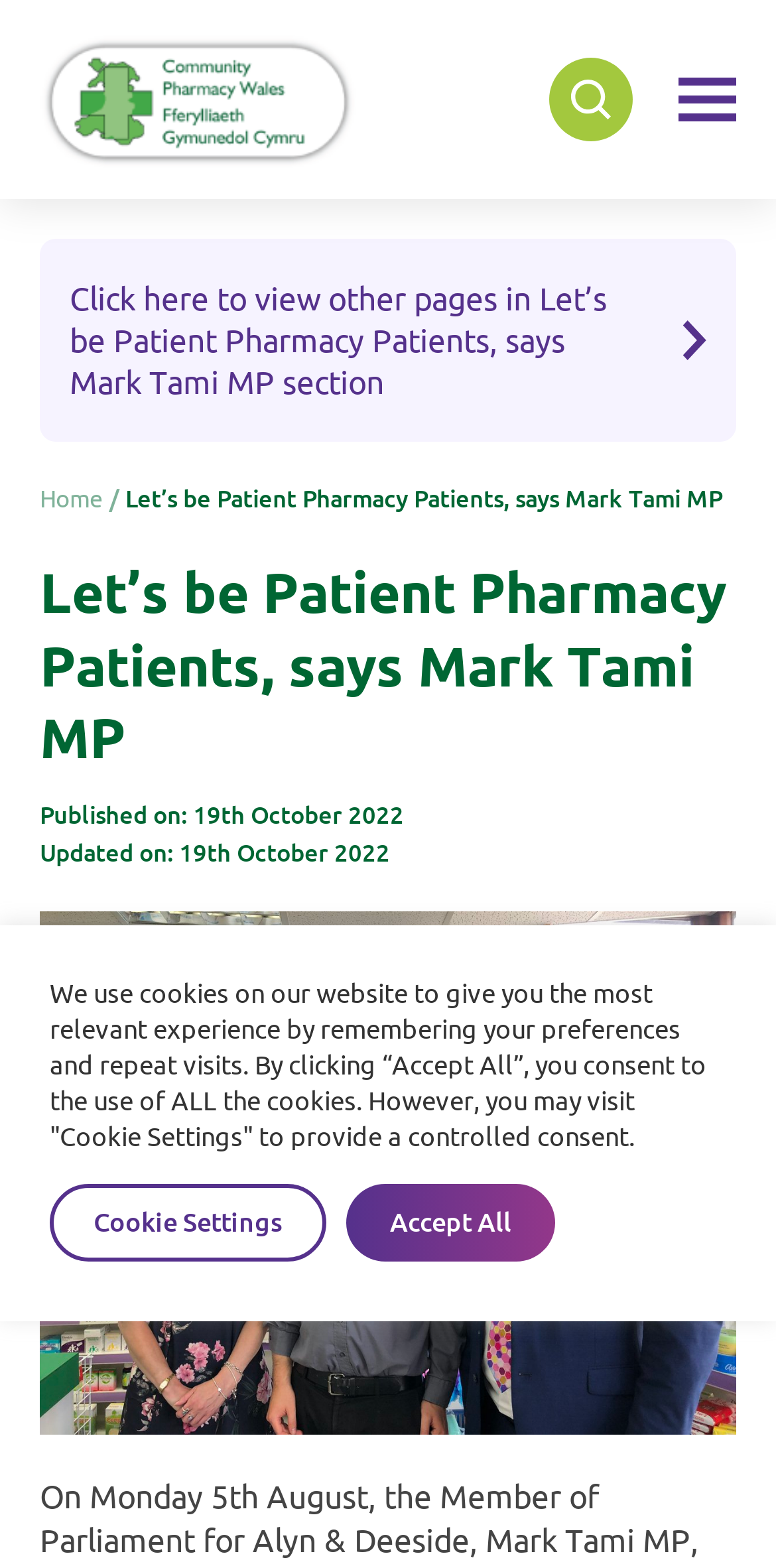What is the name of the section?
Please look at the screenshot and answer using one word or phrase.

Let’s be Patient Pharmacy Patients, says Mark Tami MP